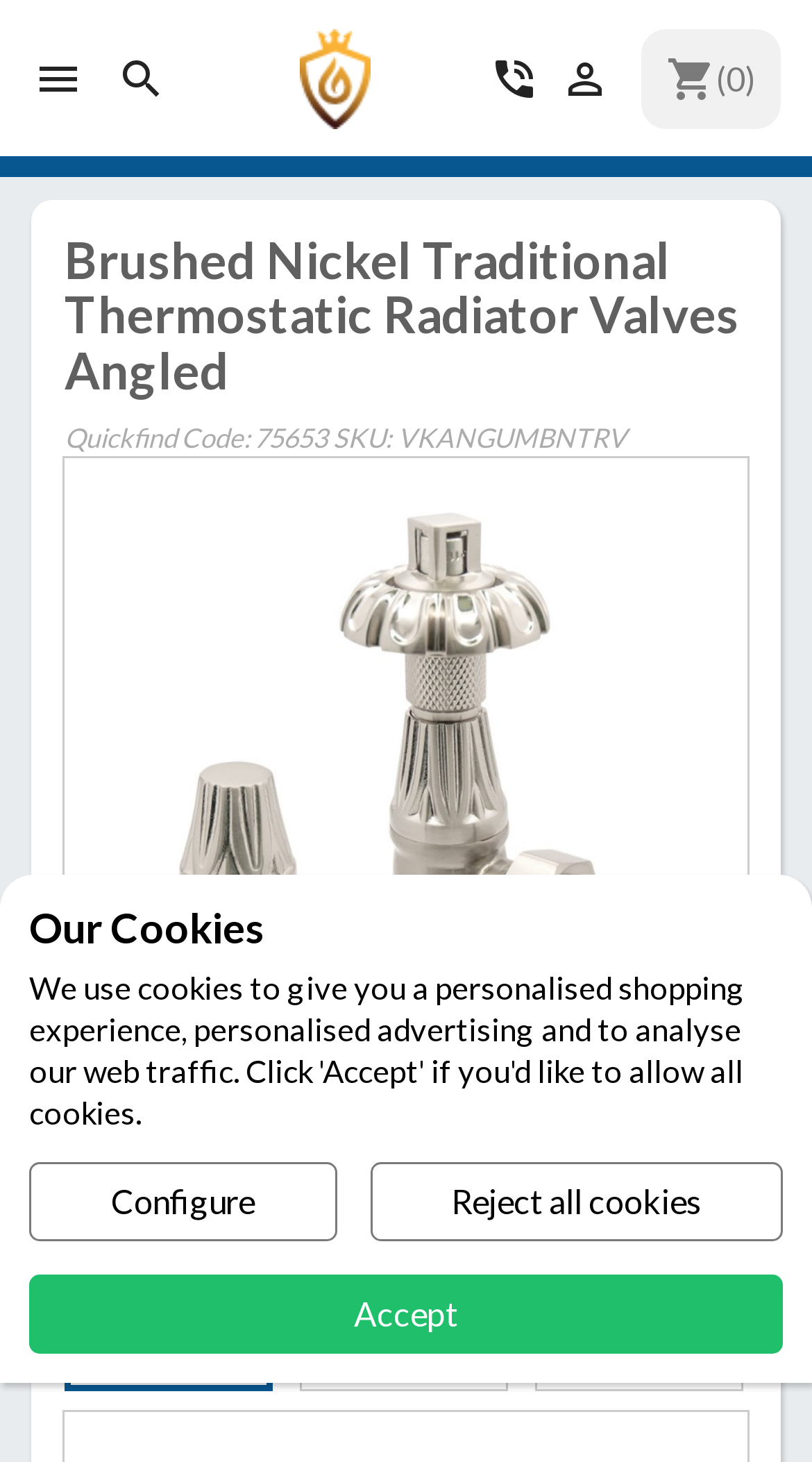Please find and generate the text of the main header of the webpage.

Brushed Nickel Traditional Thermostatic Radiator Valves Angled